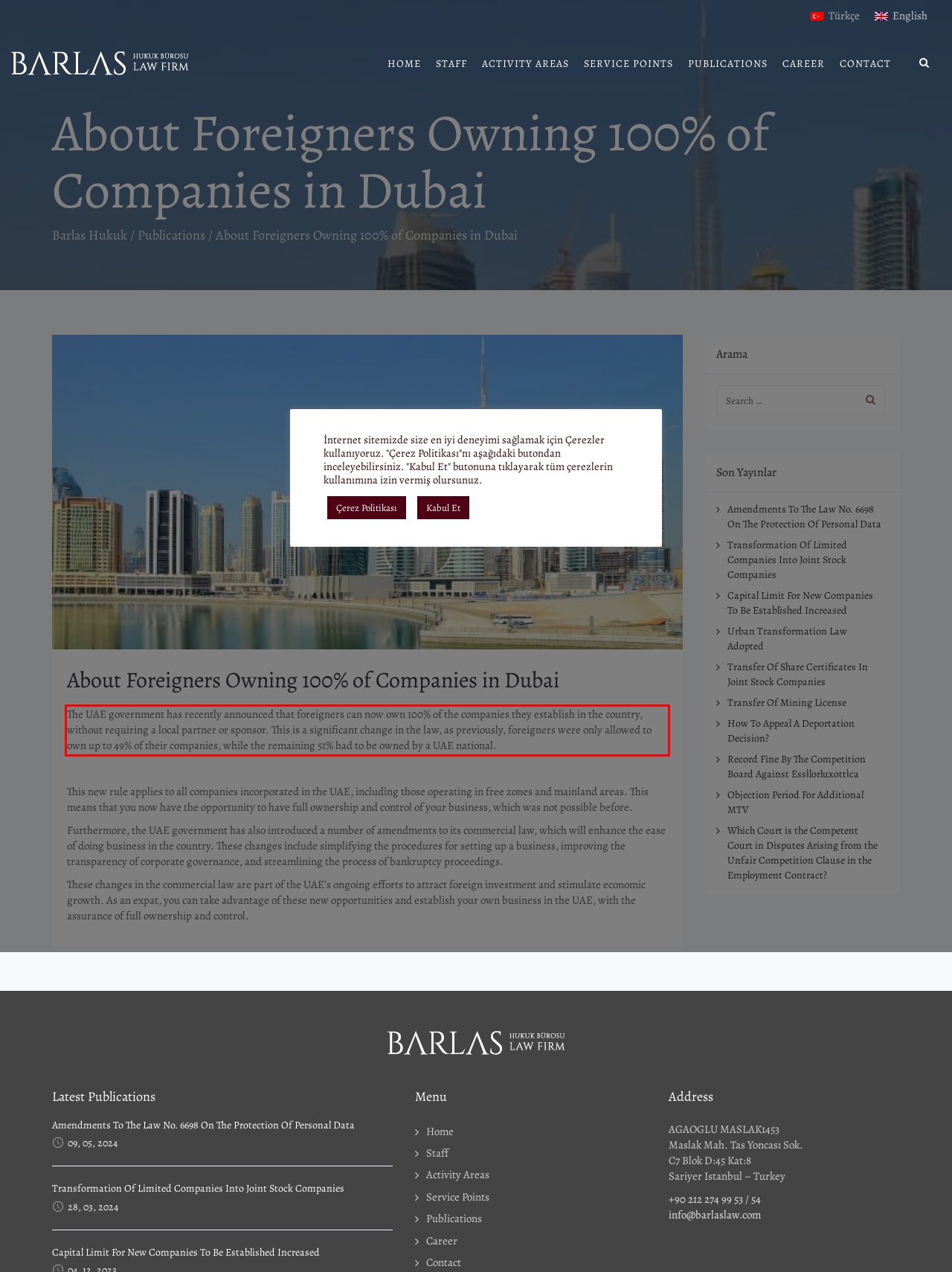Given a webpage screenshot with a red bounding box, perform OCR to read and deliver the text enclosed by the red bounding box.

The UAE government has recently announced that foreigners can now own 100% of the companies they establish in the country, without requiring a local partner or sponsor. This is a significant change in the law, as previously, foreigners were only allowed to own up to 49% of their companies, while the remaining 51% had to be owned by a UAE national.